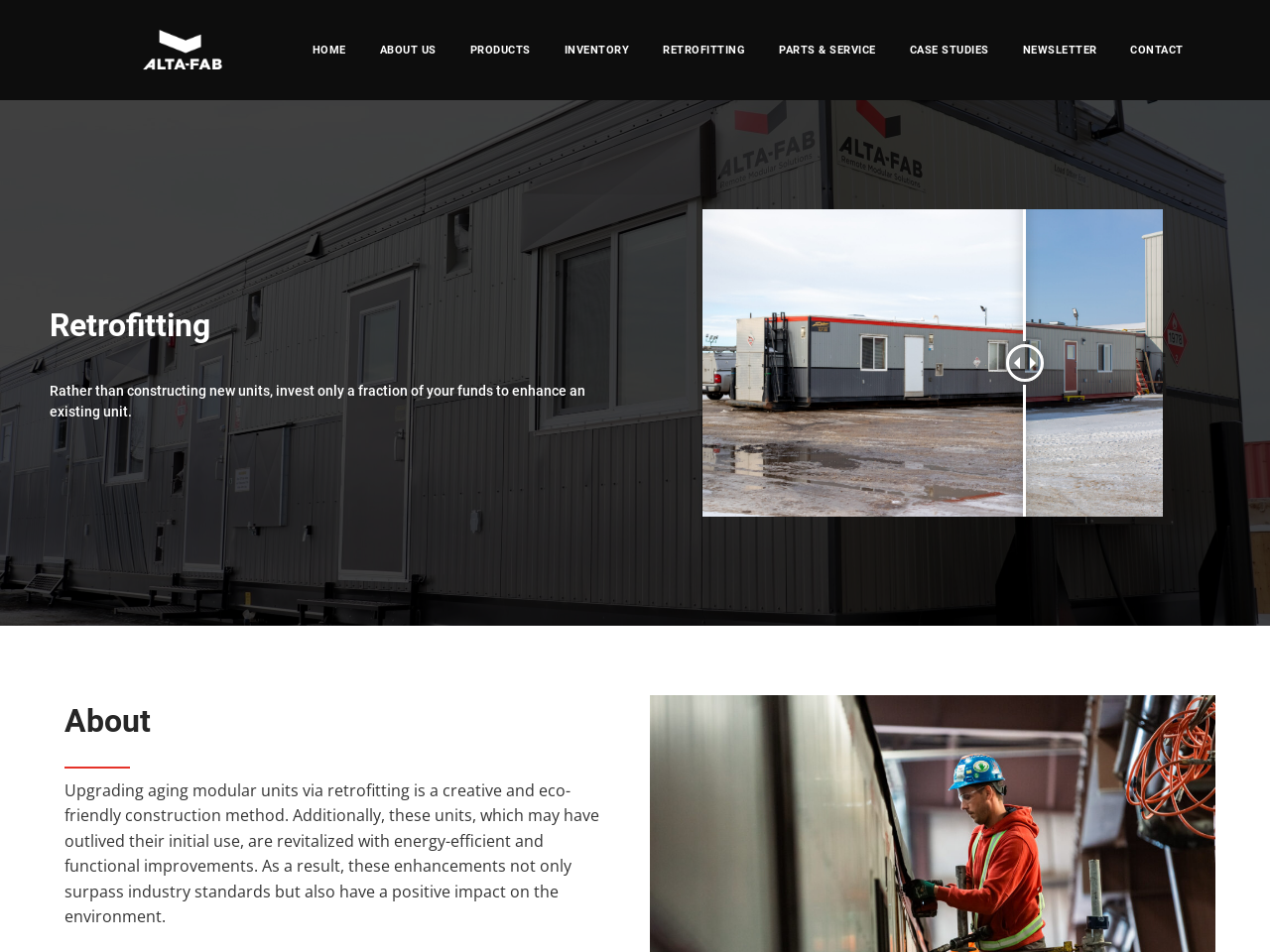Please analyze the image and give a detailed answer to the question:
What is the benefit of retrofitting?

I read the text on the webpage and found that retrofitting is described as an 'eco-friendly construction method' that has a 'positive impact on the environment'.